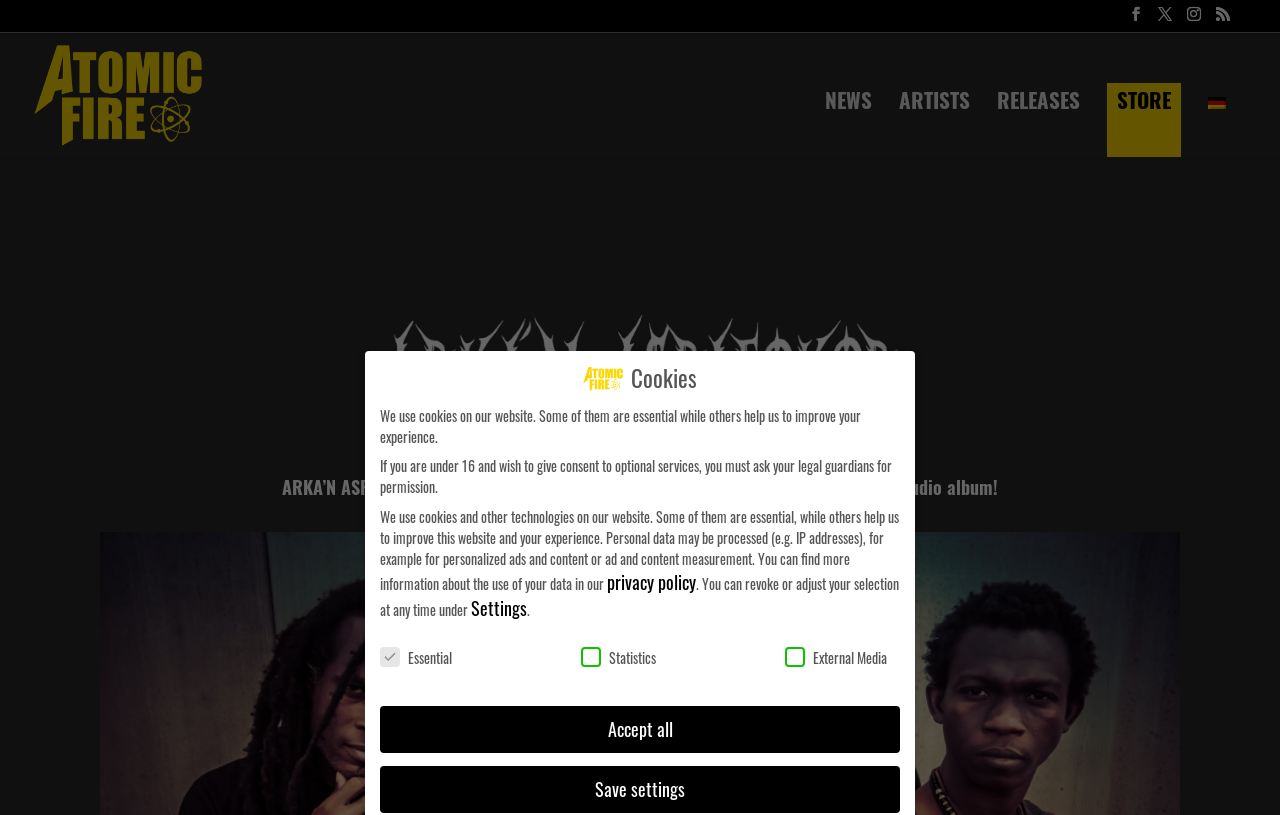Highlight the bounding box coordinates of the element that should be clicked to carry out the following instruction: "Click the 'STORE' link". The coordinates must be given as four float numbers ranging from 0 to 1, i.e., [left, top, right, bottom].

[0.865, 0.101, 0.923, 0.192]